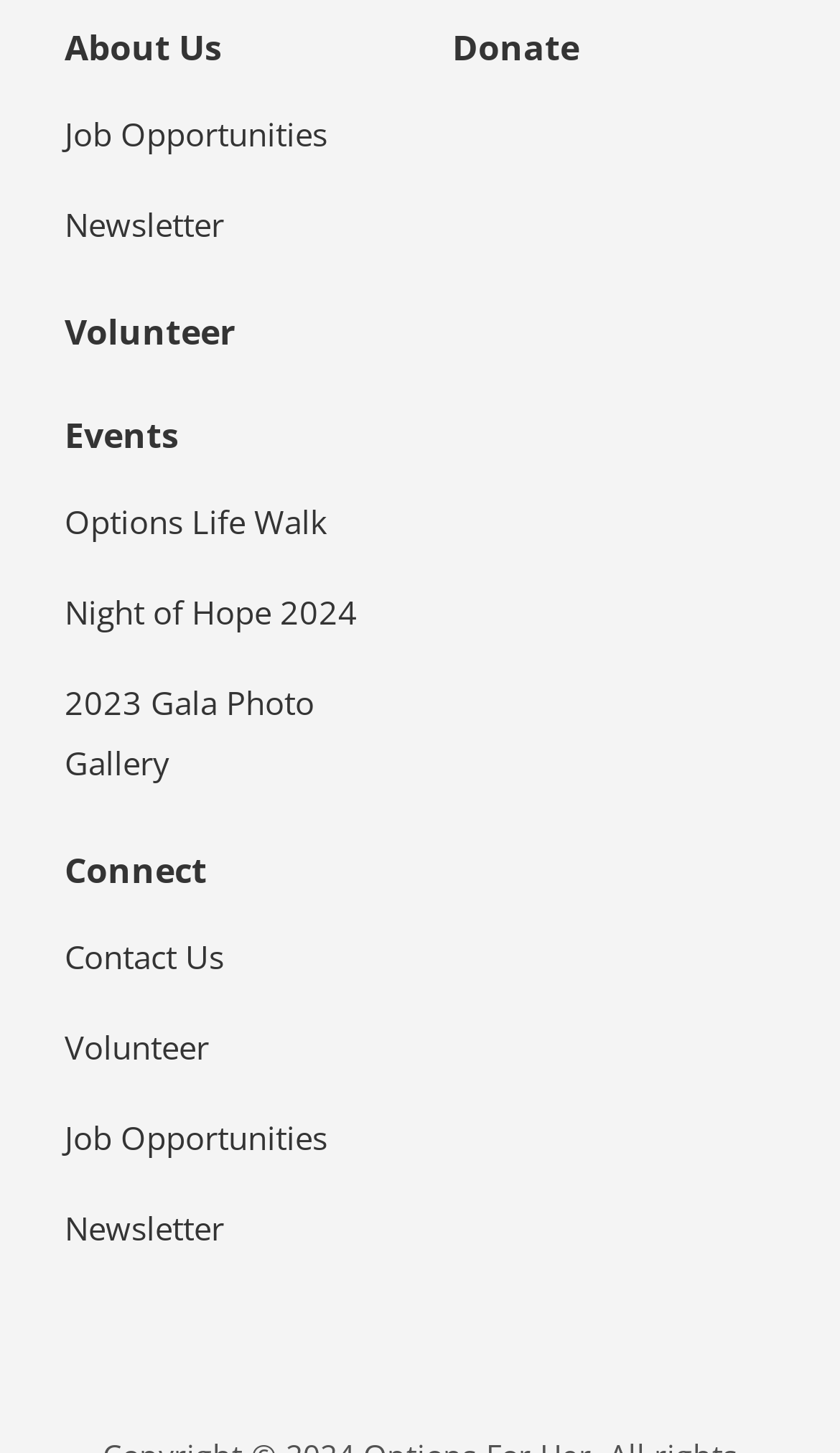Using the provided element description: "2023 Gala Photo Gallery", determine the bounding box coordinates of the corresponding UI element in the screenshot.

[0.077, 0.459, 0.462, 0.548]